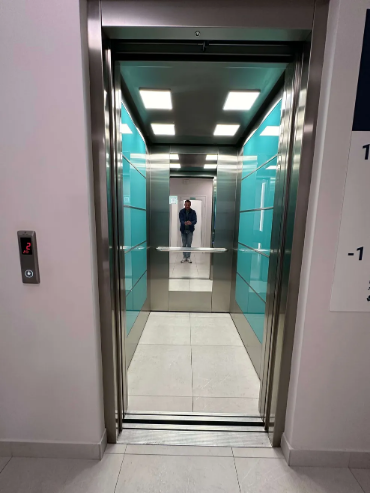Give an in-depth description of the image.

The image depicts the interior of a modern elevator, characterized by sleek design and bright lighting. The elevator doors are open, revealing a spacious cabin with reflective surfaces and turquoise walls. Visible at the center of the elevator is a person standing, who is looking towards the camera. The bright LED lights above create a well-lit ambiance, enhancing the contemporary feel of the space. To the left of the open doors, a panel with buttons is visible, indicating various floor options, suggesting that this elevator is part of a multi-level building. The overall aesthetic conveys a sense of comfort and advanced technology, aligning with the theme of a private medical clinic's modern facilities.